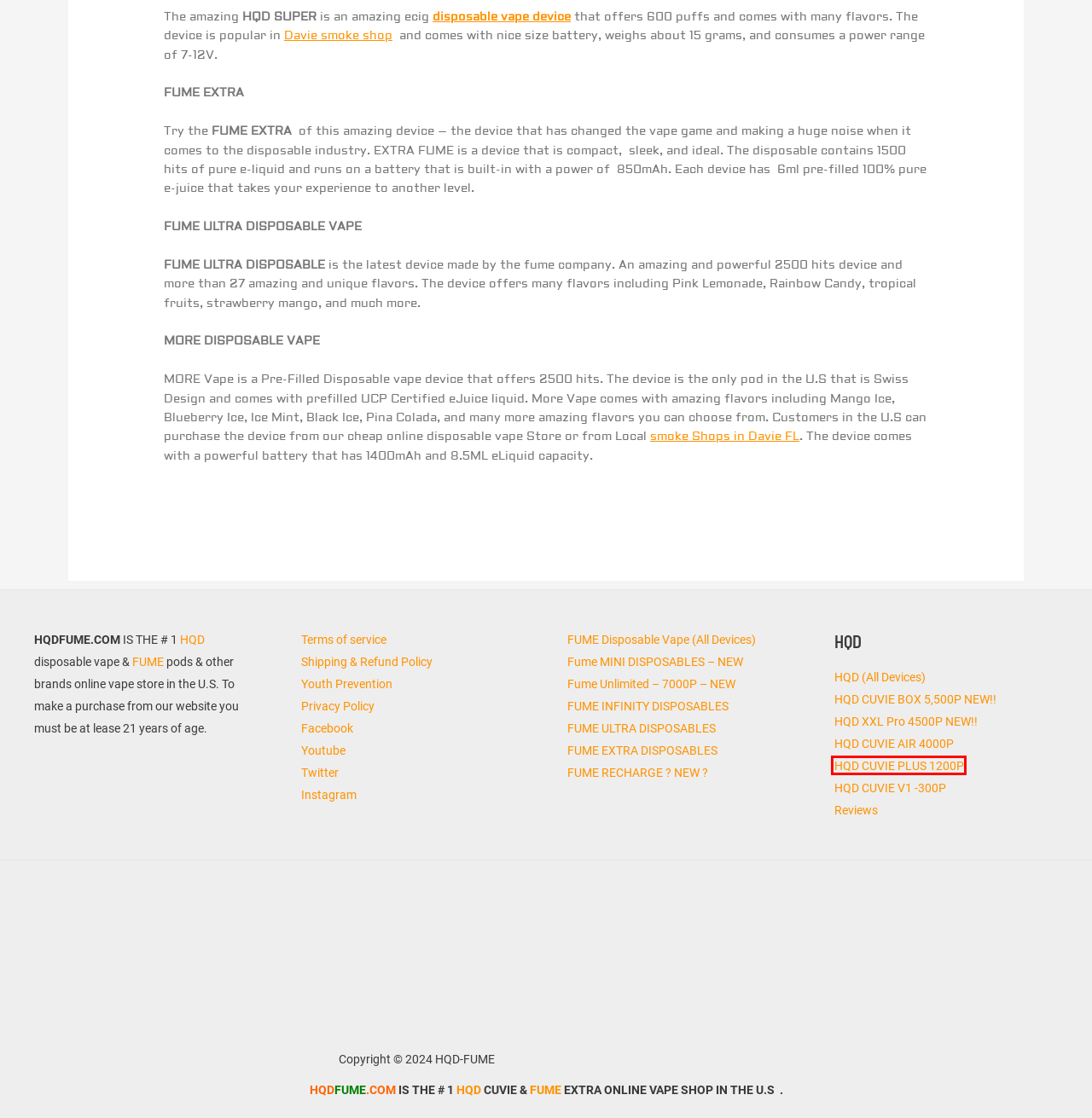Inspect the screenshot of a webpage with a red rectangle bounding box. Identify the webpage description that best corresponds to the new webpage after clicking the element inside the bounding box. Here are the candidates:
A. Fume Extra Disposable Vape - [1500 hits] - 1PC - $9.99 |
B. Shop - HQD-FUME
C. HQD Cuvie Plus Disposable Vape - 1200 Puffs - $9.99 -FastShiping
D. Supreme Max ZERO - All Flavors - Free & Fast Shipping
E. Supreme Pandora 5% Vape - All flavors | Free Shipping
F. Fume Unlimited - The New 7000 Puffs Rechargeable batt - Fume Unlimited
G. HQD CUVIE PLUS | $9.99 & FREE SHIPPING | CUVIE PLUS # 1 WEB
H. HQD CUVIE DISPOSABLE 3pcs | $14.99 3-PCS/A PACK | FREE SHIPPING -HQDfume

G